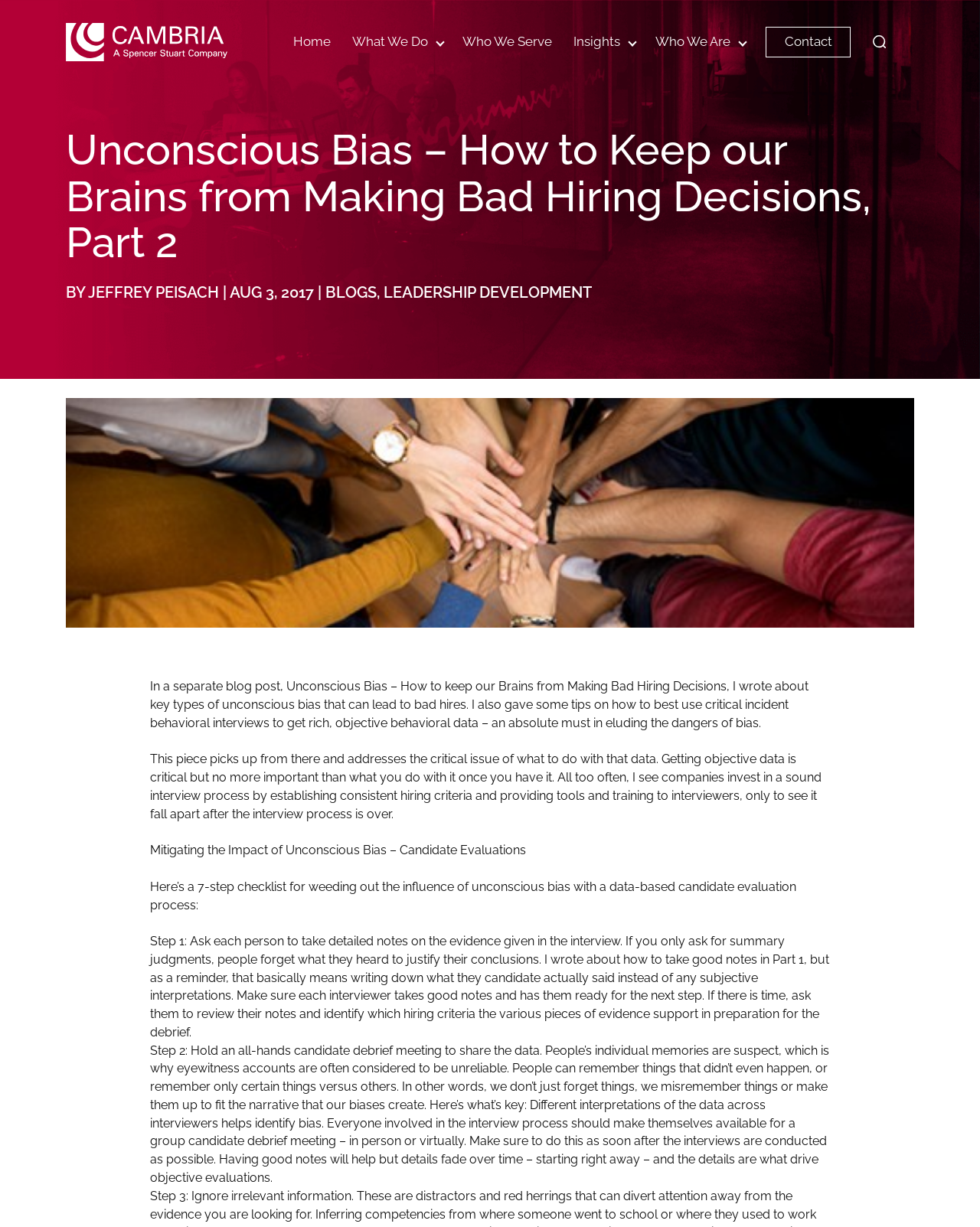Based on the image, please respond to the question with as much detail as possible:
What is the topic of the blog post?

The topic of the blog post is unconscious bias, specifically how to mitigate its impact on candidate evaluations in the hiring process. This is evident from the text 'Unconscious Bias – How to Keep our Brains from Making Bad Hiring Decisions, Part 2' and the subsequent paragraphs that discuss strategies for reducing bias in candidate evaluations.